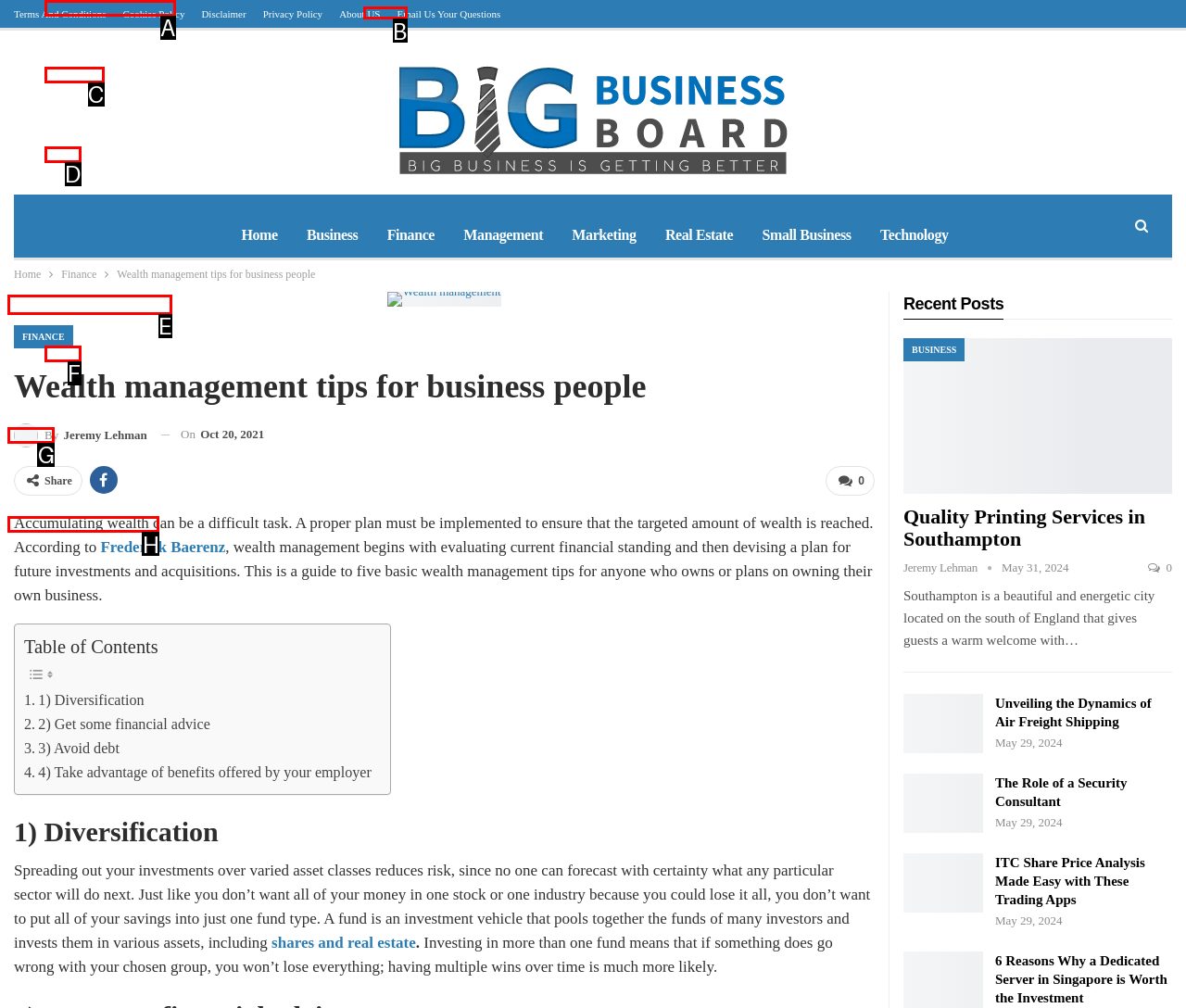Select the letter of the UI element that matches this task: Click on the 'About US' link
Provide the answer as the letter of the correct choice.

B